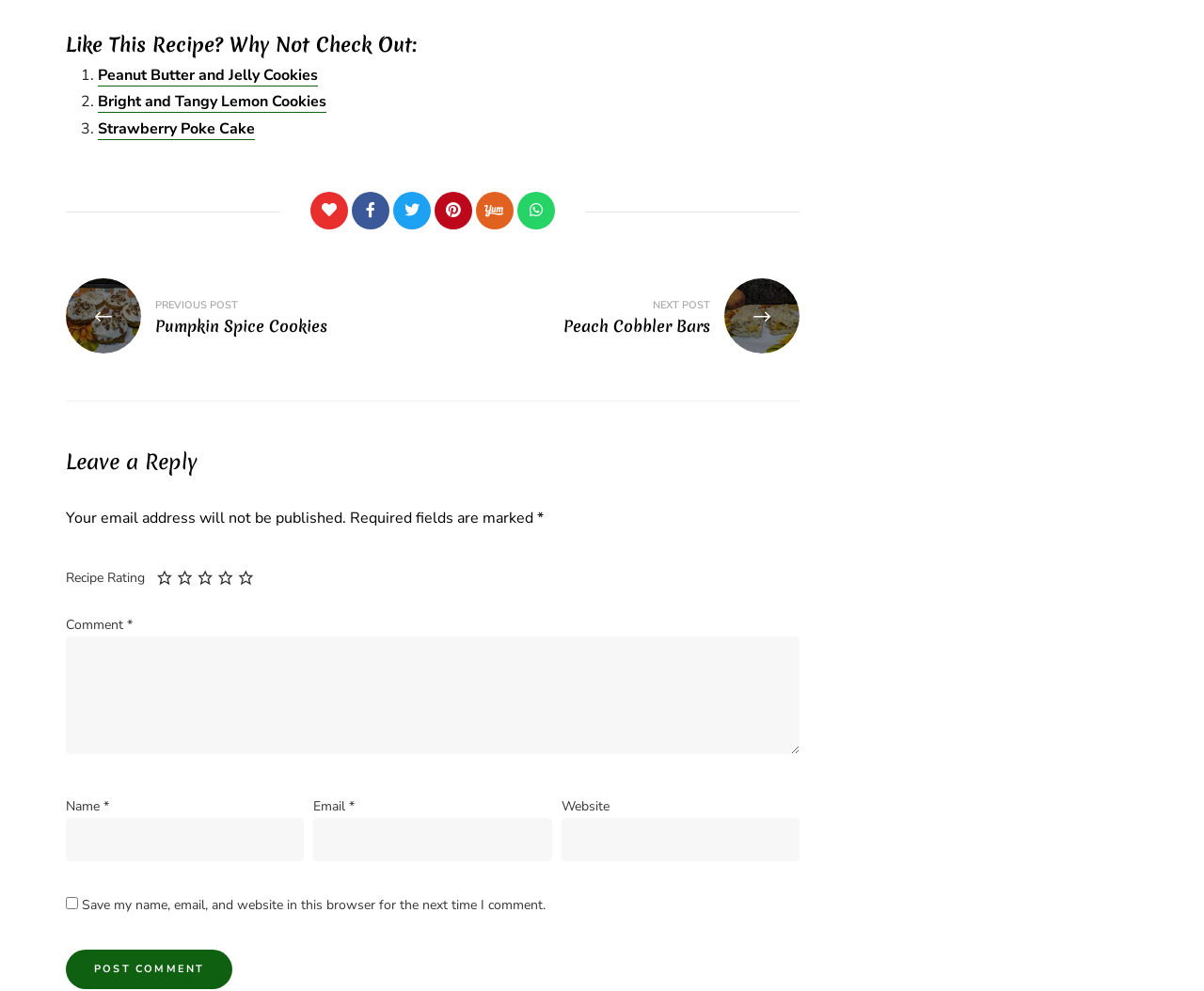Determine the bounding box for the UI element described here: "Yummly".

[0.395, 0.194, 0.427, 0.231]